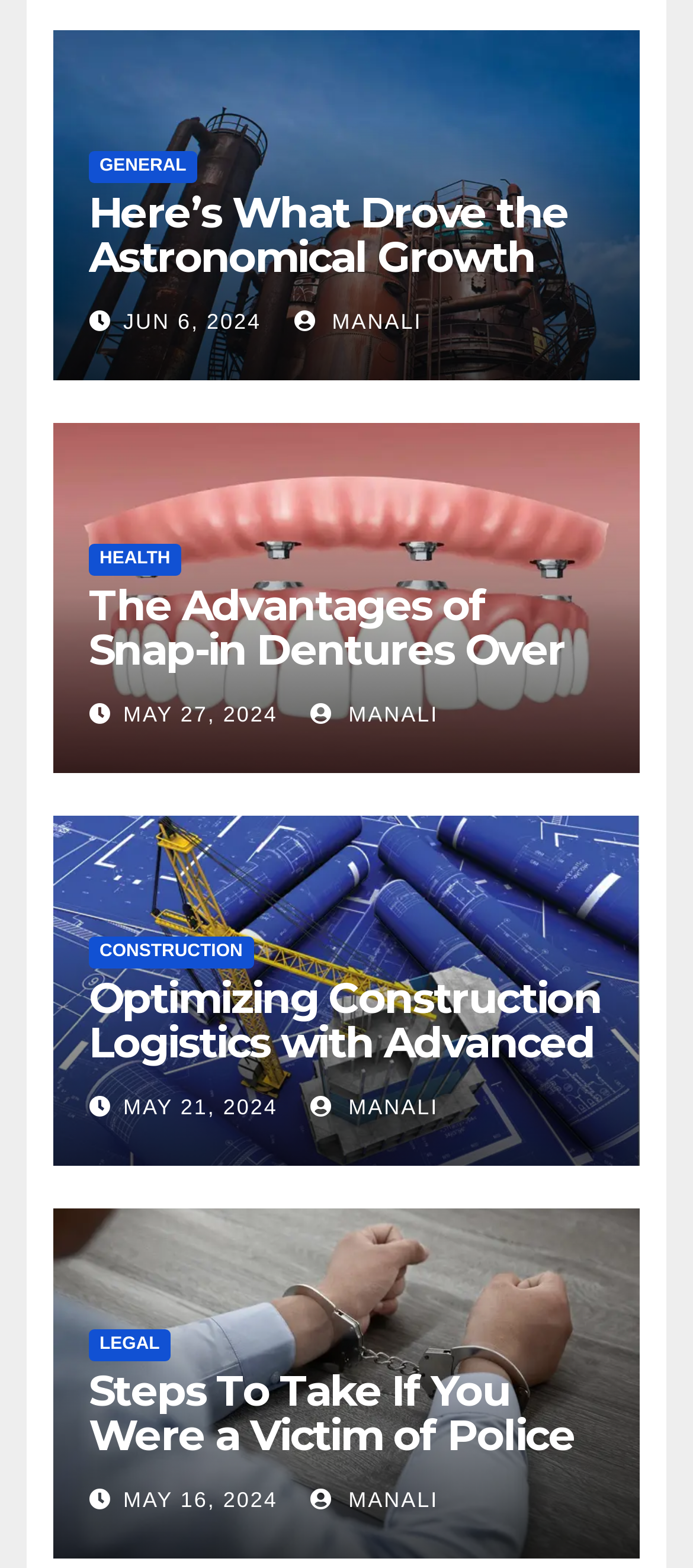What is the author of the article 'Optimizing Construction Logistics with Advanced Planning Tools'
Please provide a single word or phrase as the answer based on the screenshot.

MANALI